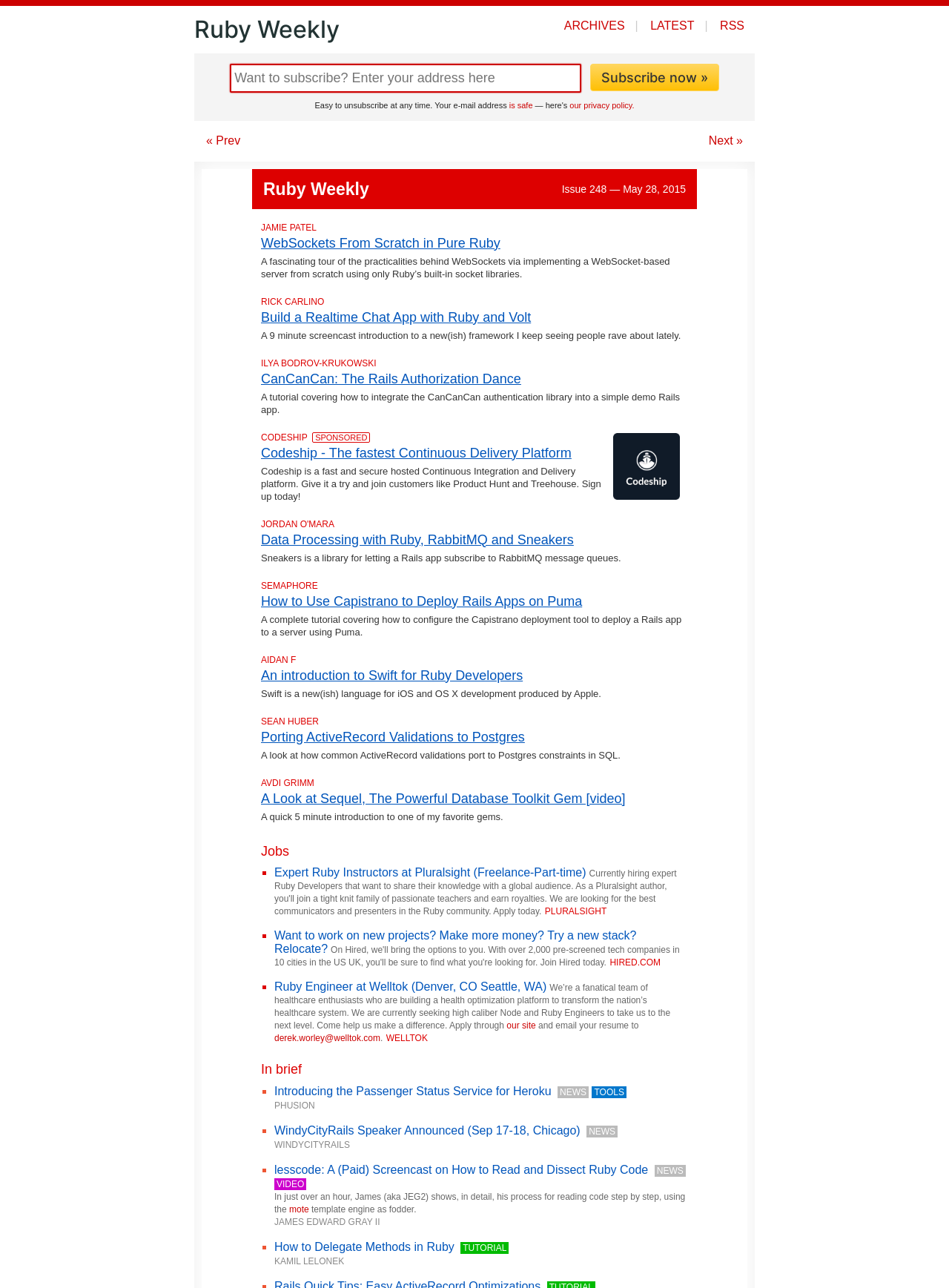Find the coordinates for the bounding box of the element with this description: "Porting ActiveRecord Validations to Postgres".

[0.275, 0.565, 0.725, 0.579]